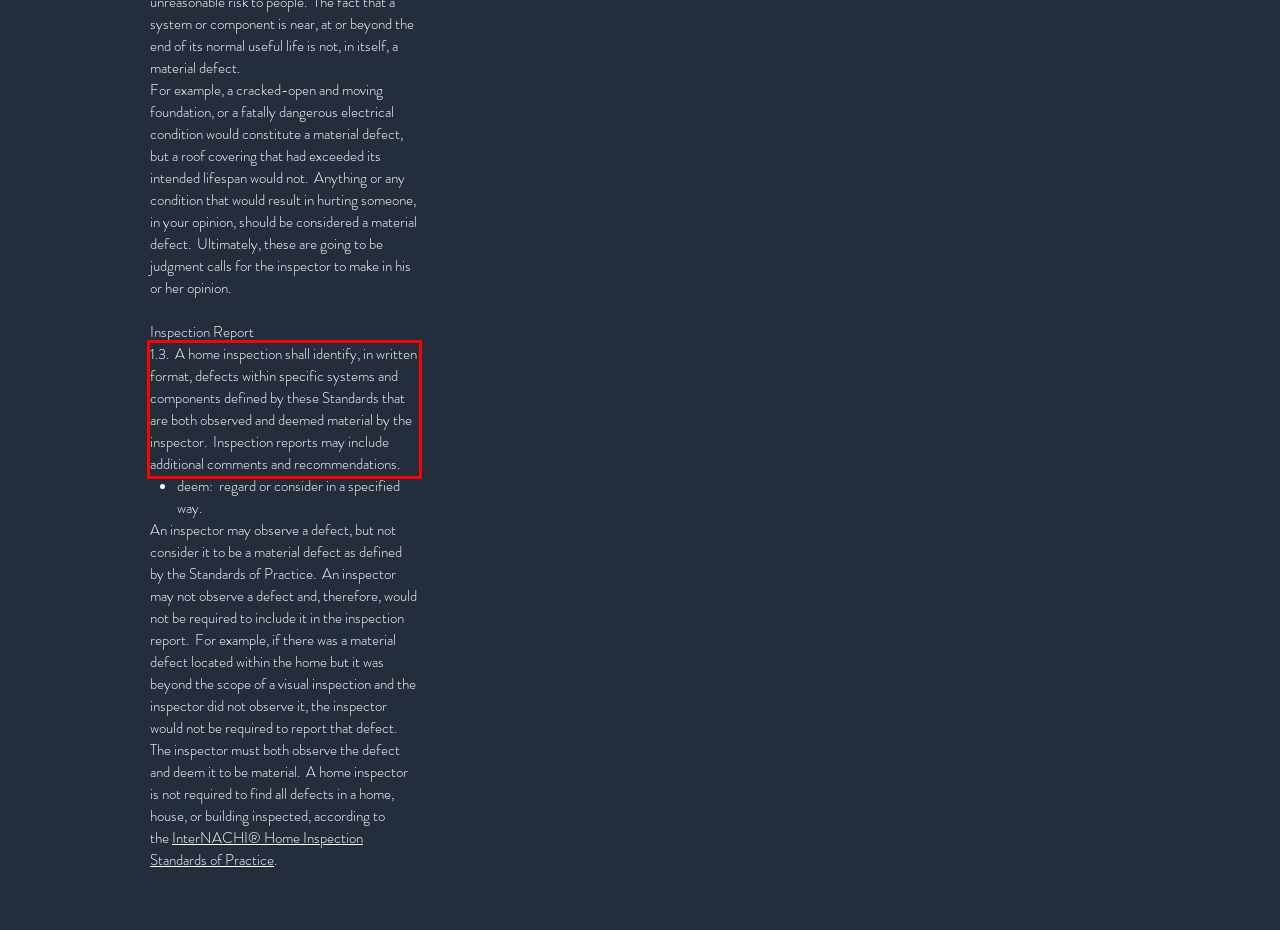Please use OCR to extract the text content from the red bounding box in the provided webpage screenshot.

1.3. A home inspection shall identify, in written format, defects within specific systems and components defined by these Standards that are both observed and deemed material by the inspector. Inspection reports may include additional comments and recommendations.